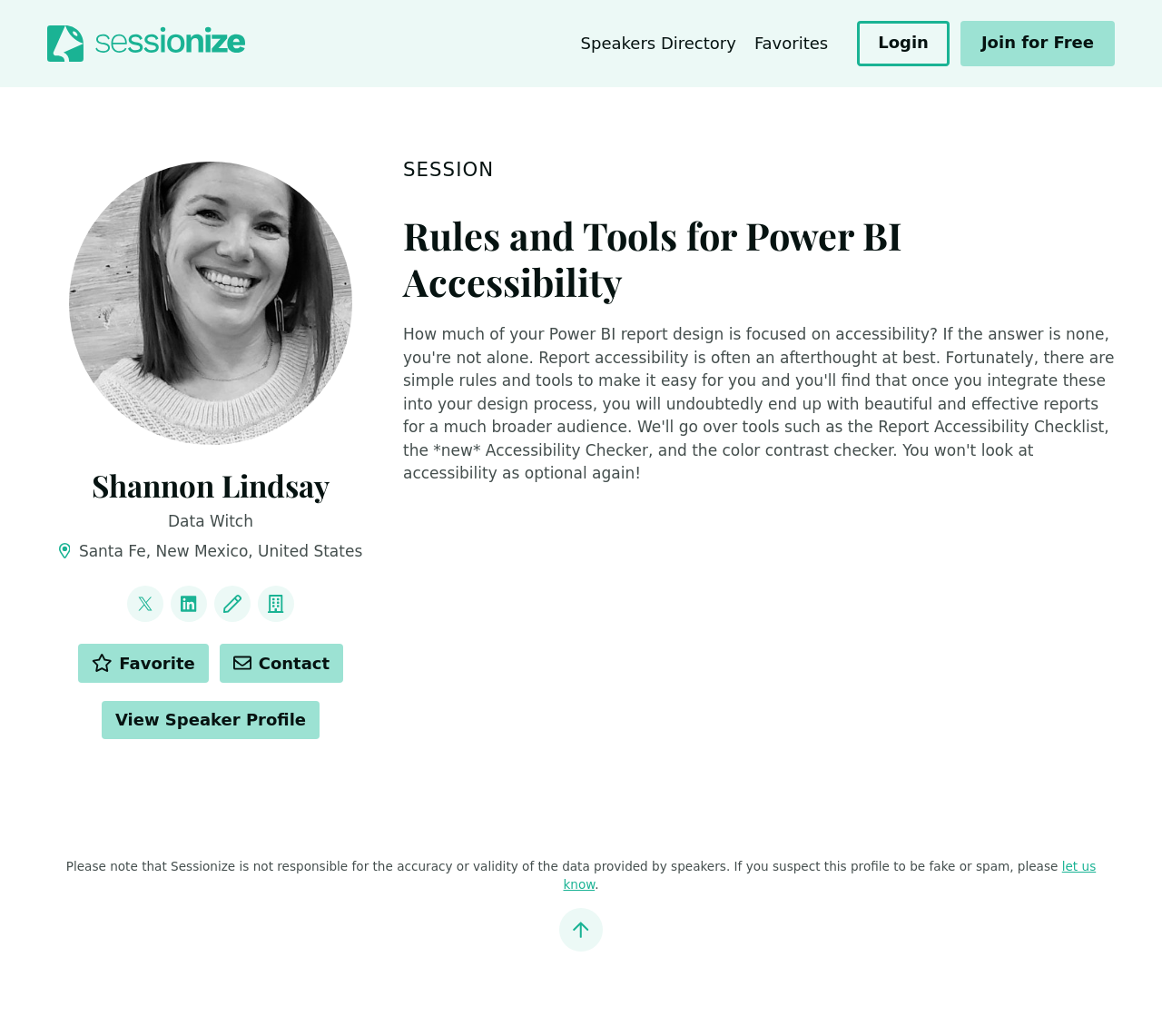Predict the bounding box coordinates of the area that should be clicked to accomplish the following instruction: "Login to the website". The bounding box coordinates should consist of four float numbers between 0 and 1, i.e., [left, top, right, bottom].

None